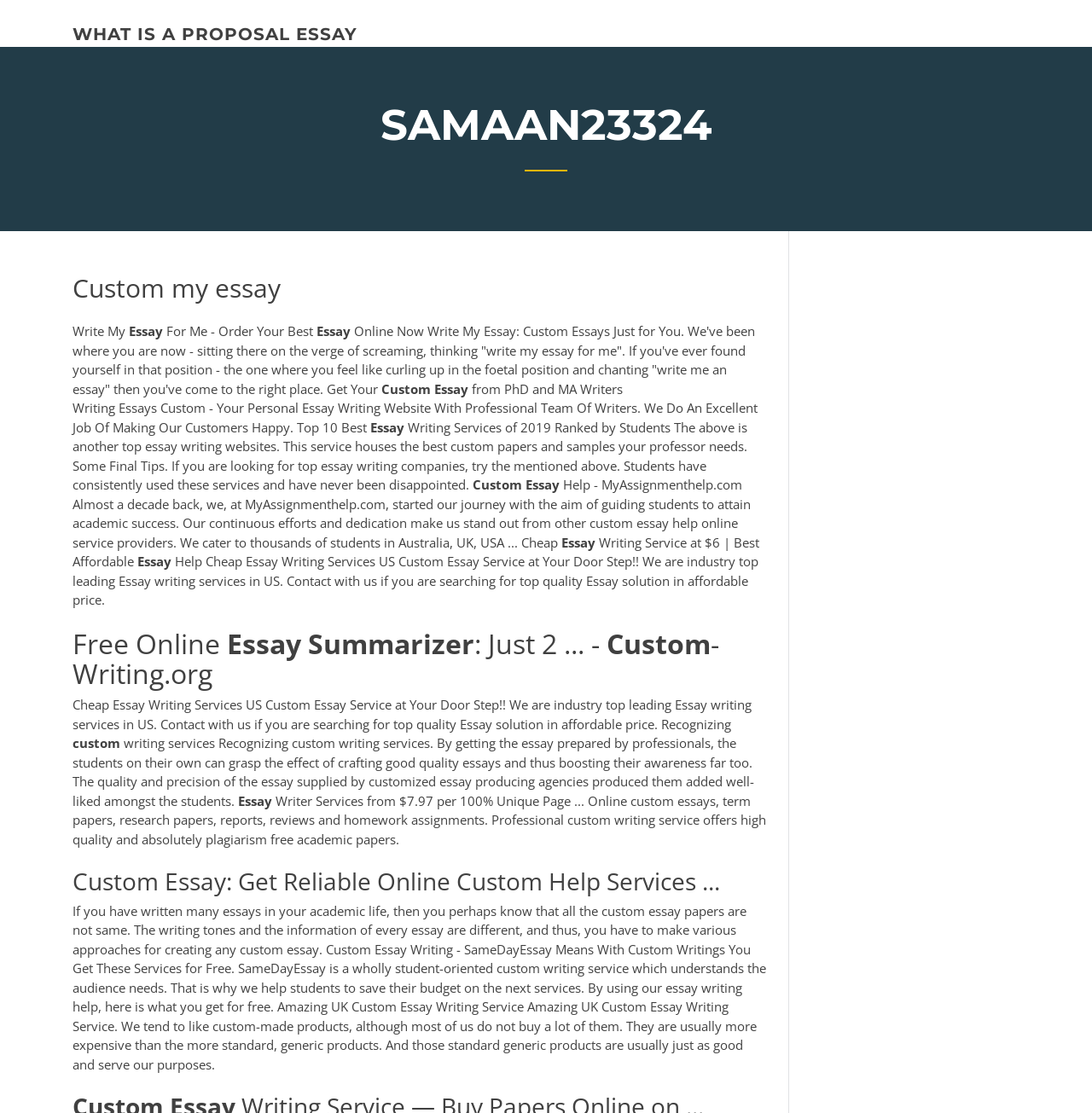Bounding box coordinates are specified in the format (top-left x, top-left y, bottom-right x, bottom-right y). All values are floating point numbers bounded between 0 and 1. Please provide the bounding box coordinate of the region this sentence describes: what is a proposal essay

[0.066, 0.021, 0.327, 0.04]